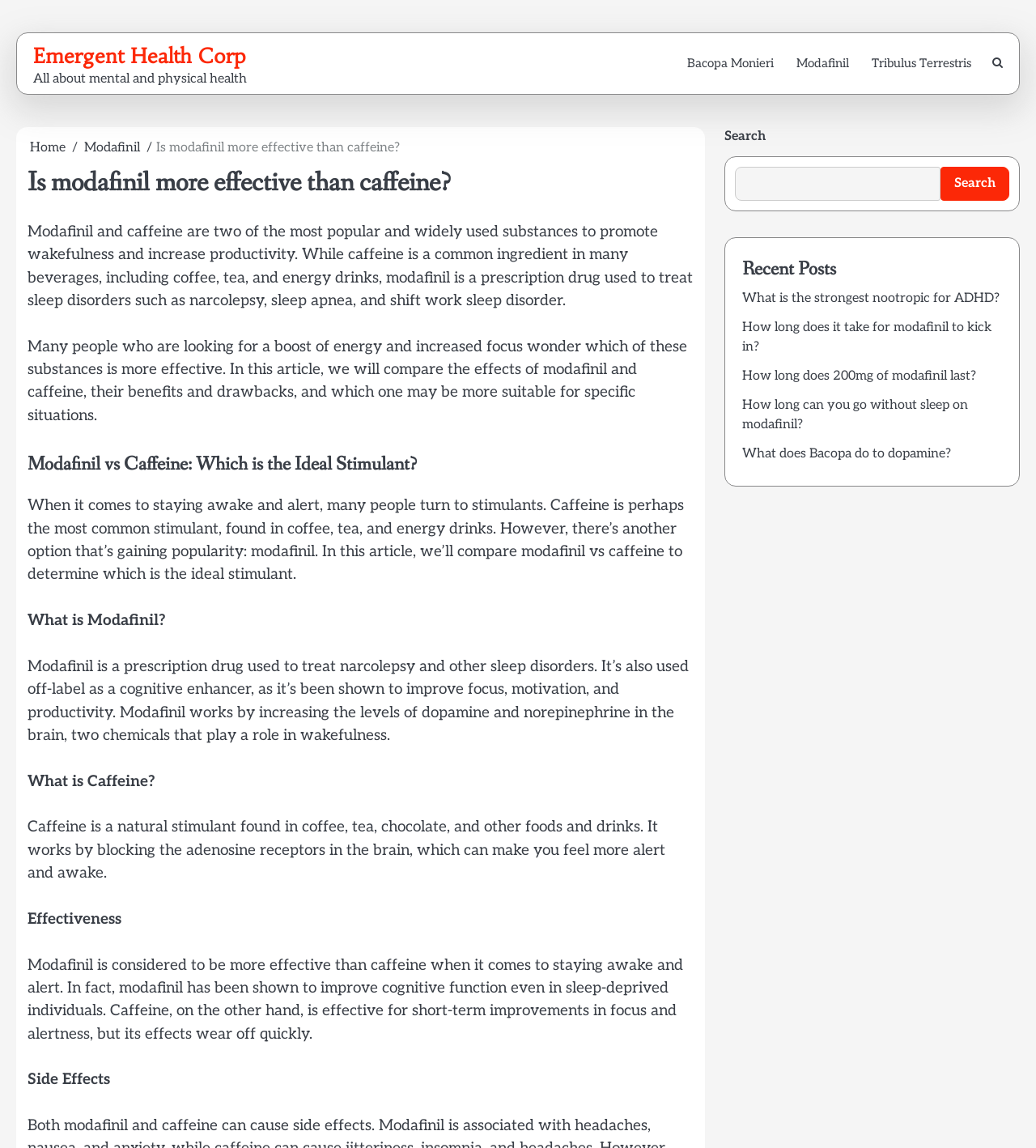Provide the bounding box coordinates of the HTML element described by the text: "Modafinil".

[0.081, 0.122, 0.135, 0.135]